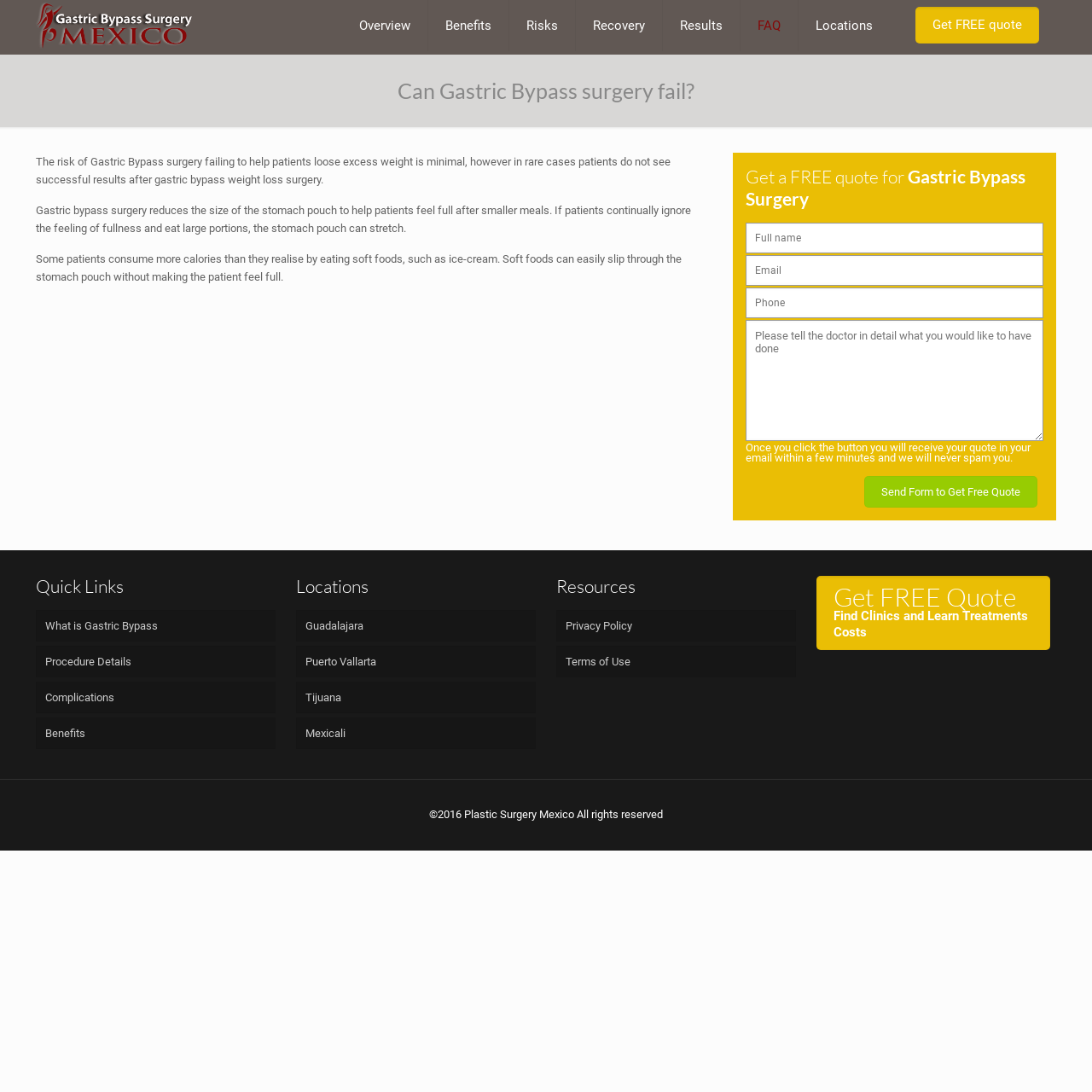Please identify the bounding box coordinates of the area that needs to be clicked to fulfill the following instruction: "Click on 'Get FREE quote'."

[0.838, 0.006, 0.951, 0.04]